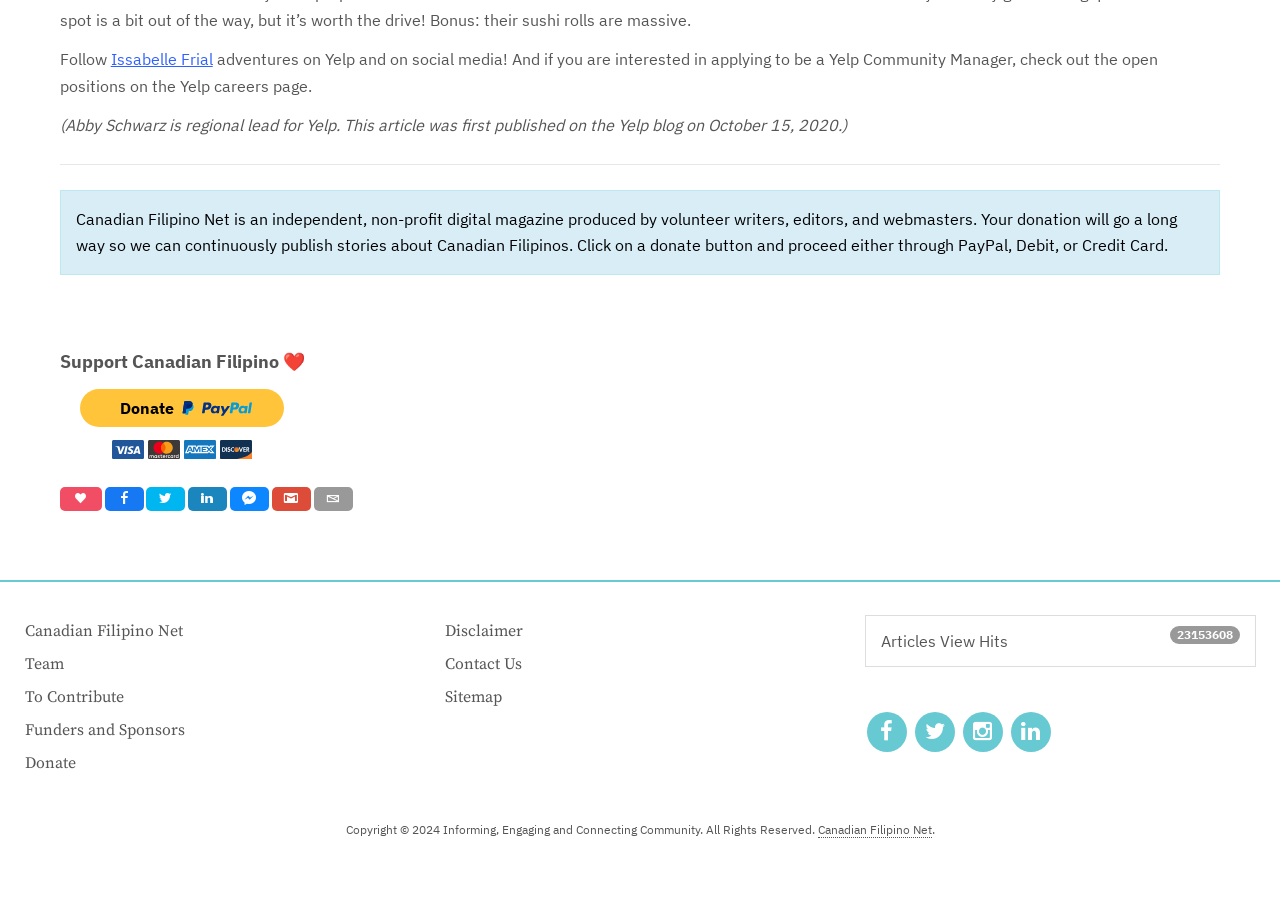Respond with a single word or phrase to the following question:
What is the number of article view hits?

23153608